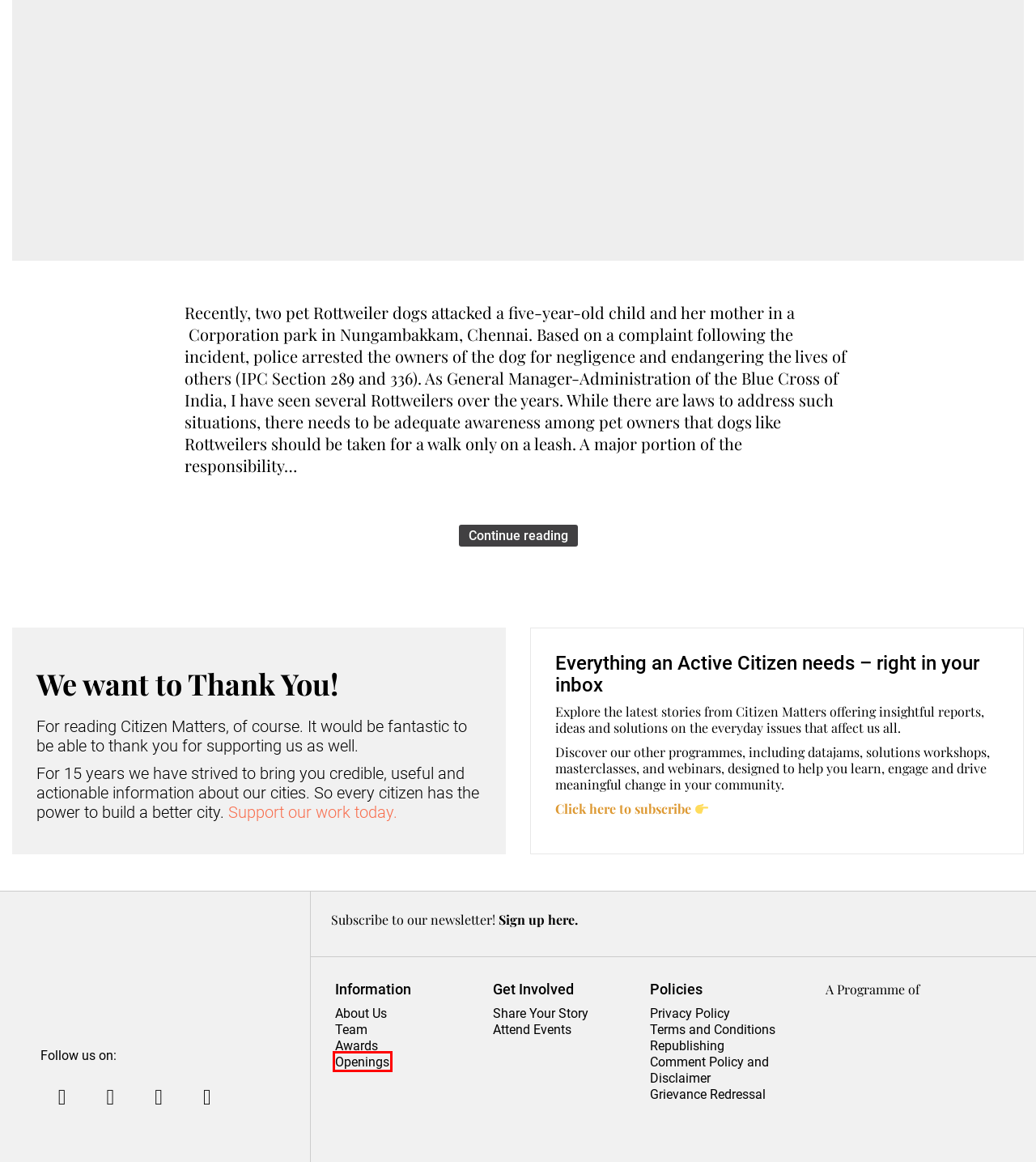Consider the screenshot of a webpage with a red bounding box and select the webpage description that best describes the new page that appears after clicking the element inside the red box. Here are the candidates:
A. EVENTS Archives - Citizen Matters
B. Openings - Oorvani Foundation
C. Awards - Oorvani Foundation
D. Subscribe to Newsletter - Citizen Matters
E. Grievance Redressal - Citizen Matters
F. Privacy Policy - Citizen Matters
G. Addressing pet dog attacks: A balance between regulation and compassion - Citizen Matters
H. Terms and Conditions - Citizen Matters

B